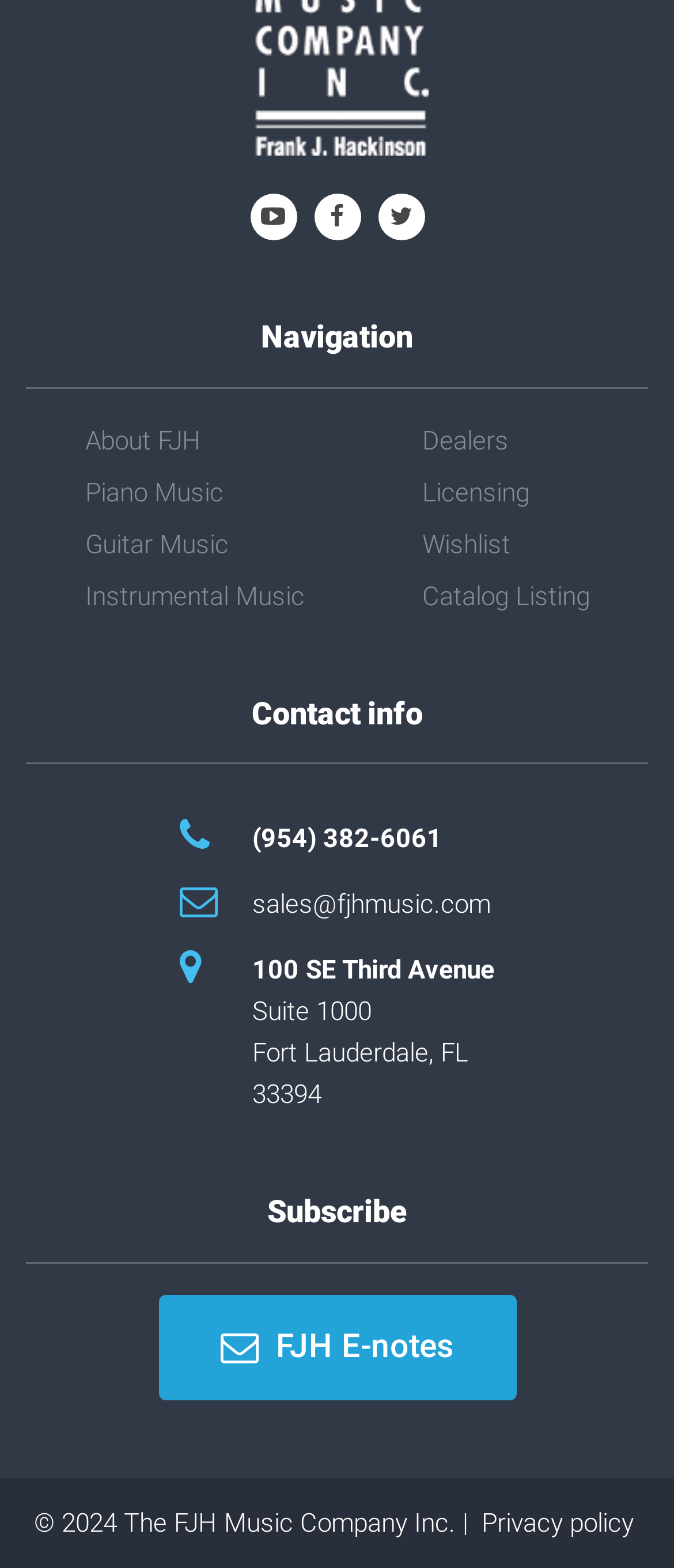Determine the bounding box coordinates of the section to be clicked to follow the instruction: "Check Privacy policy". The coordinates should be given as four float numbers between 0 and 1, formatted as [left, top, right, bottom].

[0.714, 0.961, 0.94, 0.981]